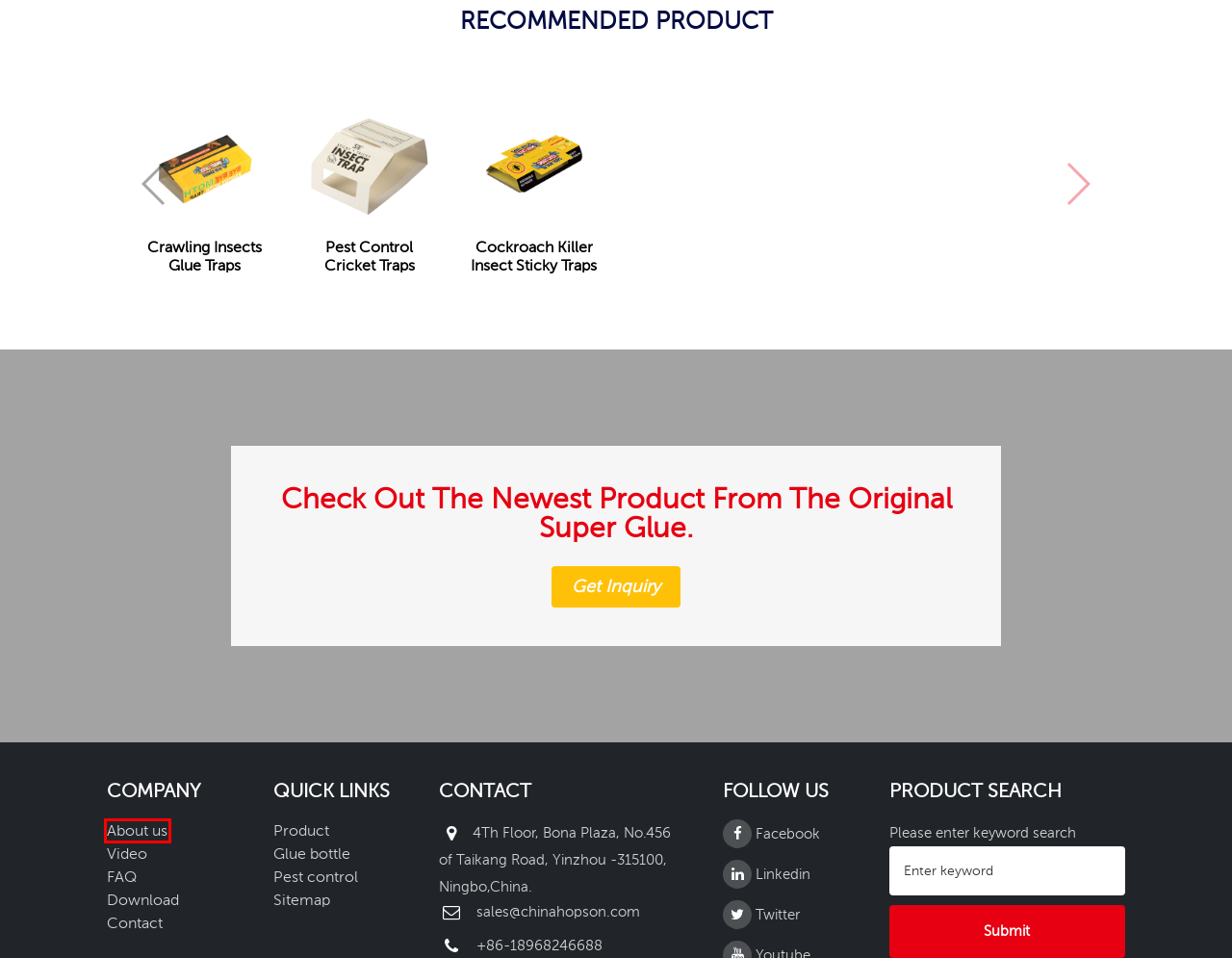Check out the screenshot of a webpage with a red rectangle bounding box. Select the best fitting webpage description that aligns with the new webpage after clicking the element inside the bounding box. Here are the candidates:
A. FAQ
B. Hopson Inquiry
C. Pest Control Cricket Traps
D. Cockroach Killer Insect Sticky Traps
E. About us
F. Download
G. Contact us
H. Strong Sticky Fly Paper Strips Roll

E